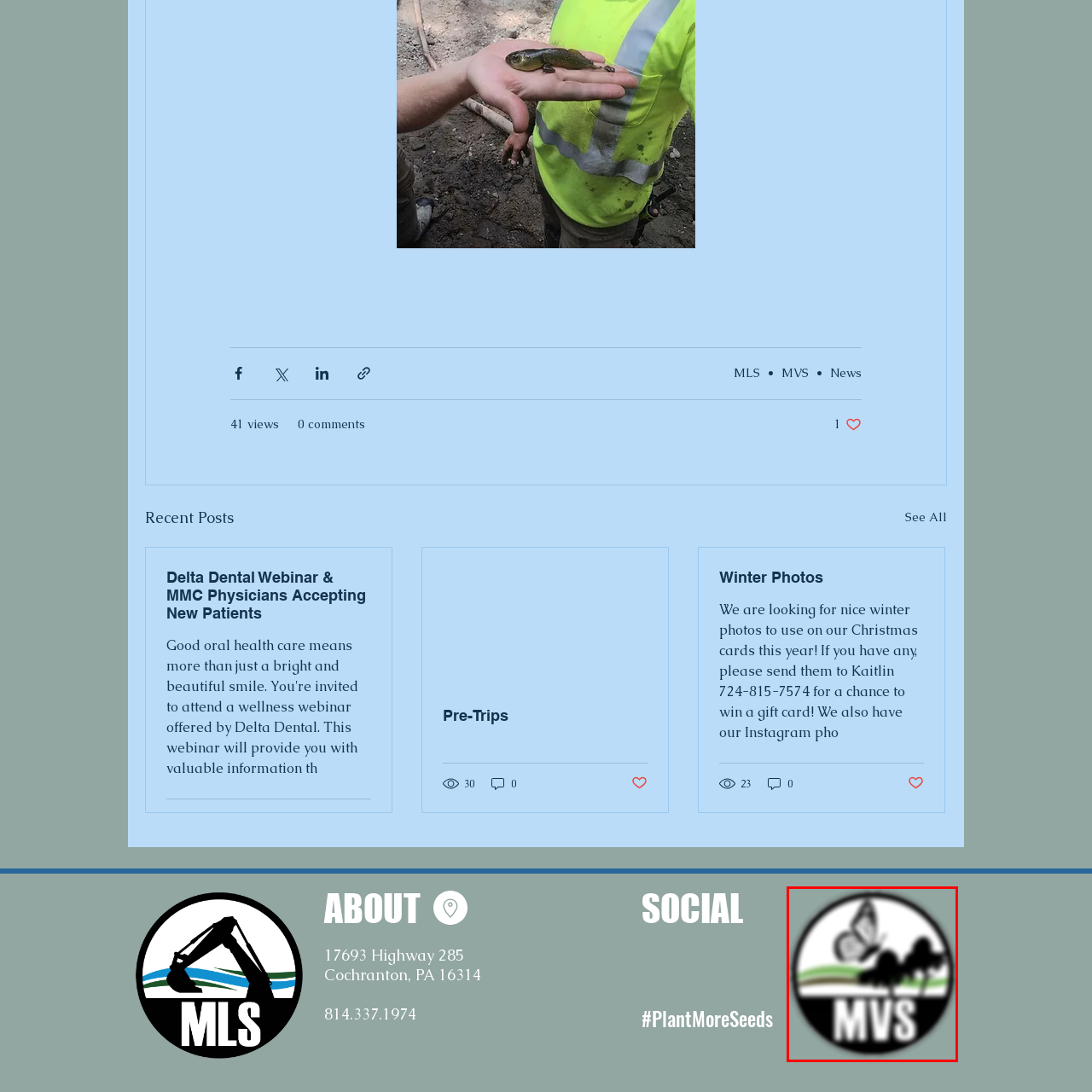Analyze the content inside the red-marked area, What does the green stripe across the center of the logo represent? Answer using only one word or a concise phrase.

Growth and sustainability